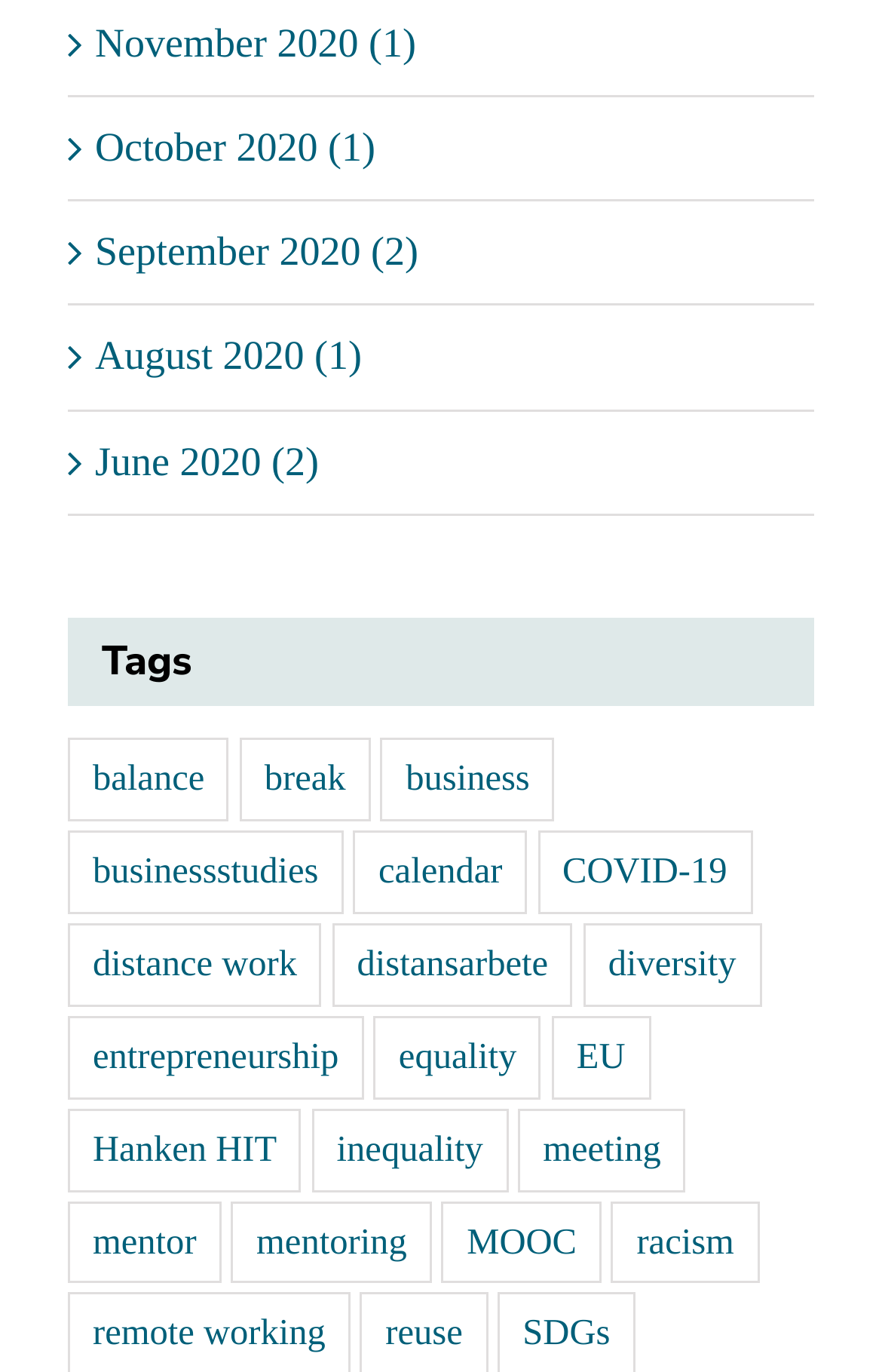From the image, can you give a detailed response to the question below:
How many tags are related to work?

I identified the tags related to work by looking at their names, and found 'distance work', 'distansarbete', 'meeting', and 'mentor' which are all related to work, totaling 4 tags.